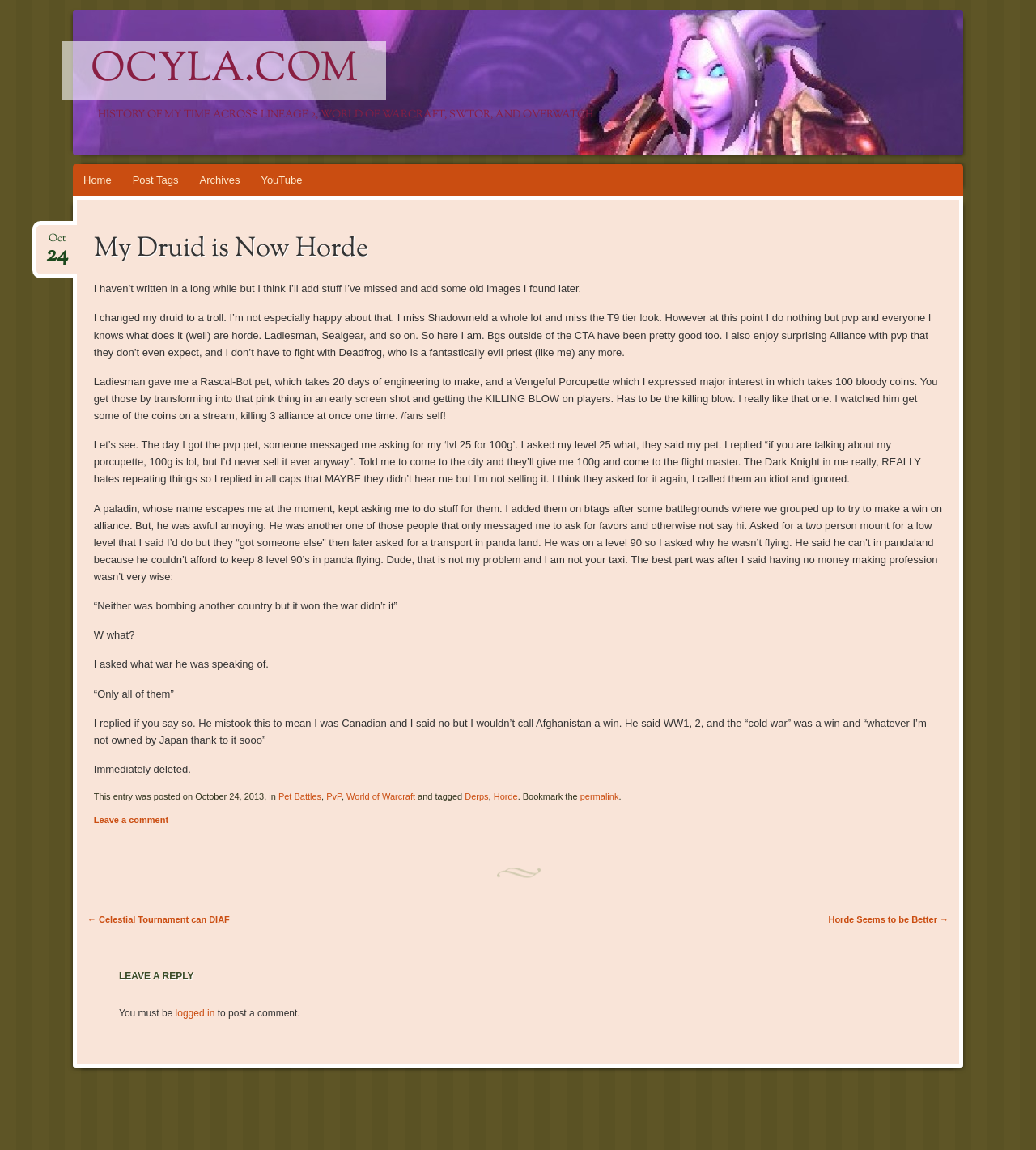Pinpoint the bounding box coordinates of the clickable element to carry out the following instruction: "Click on the 'Leave a comment' link."

[0.09, 0.709, 0.163, 0.717]